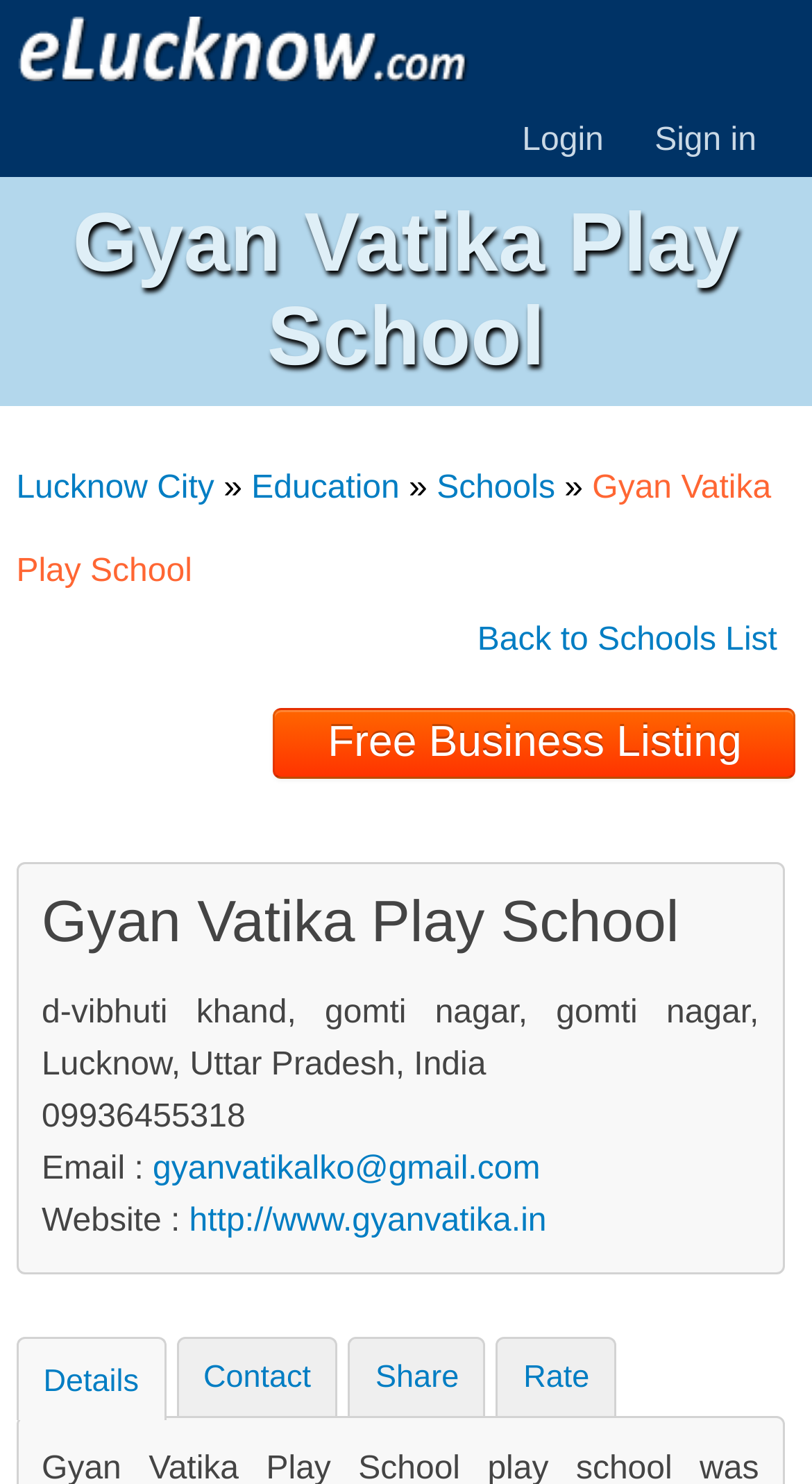Find the coordinates for the bounding box of the element with this description: "Free Business Listing".

[0.337, 0.489, 0.98, 0.512]